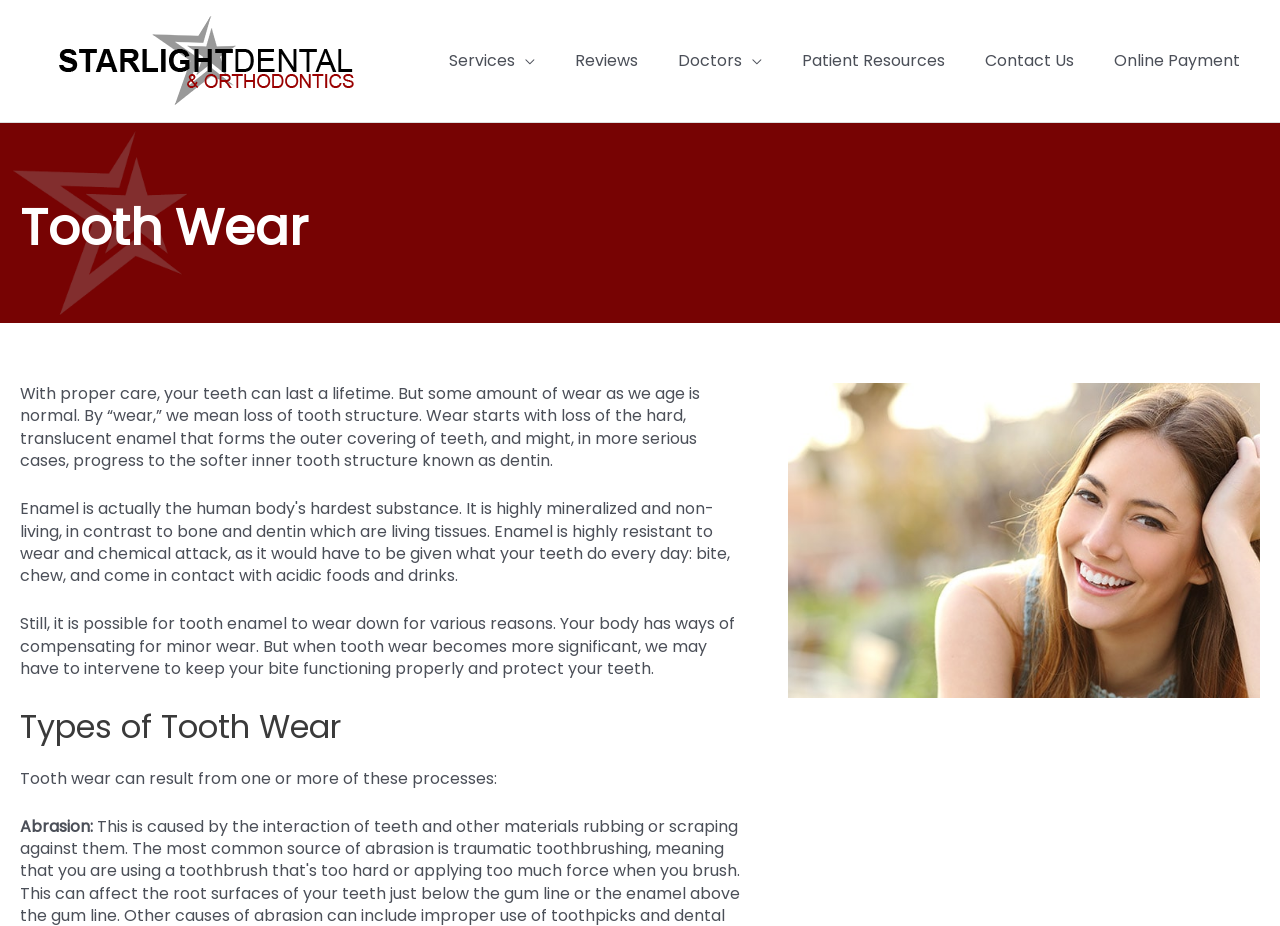Give a one-word or one-phrase response to the question: 
What is the type of image shown on this webpage?

Perfect Smile